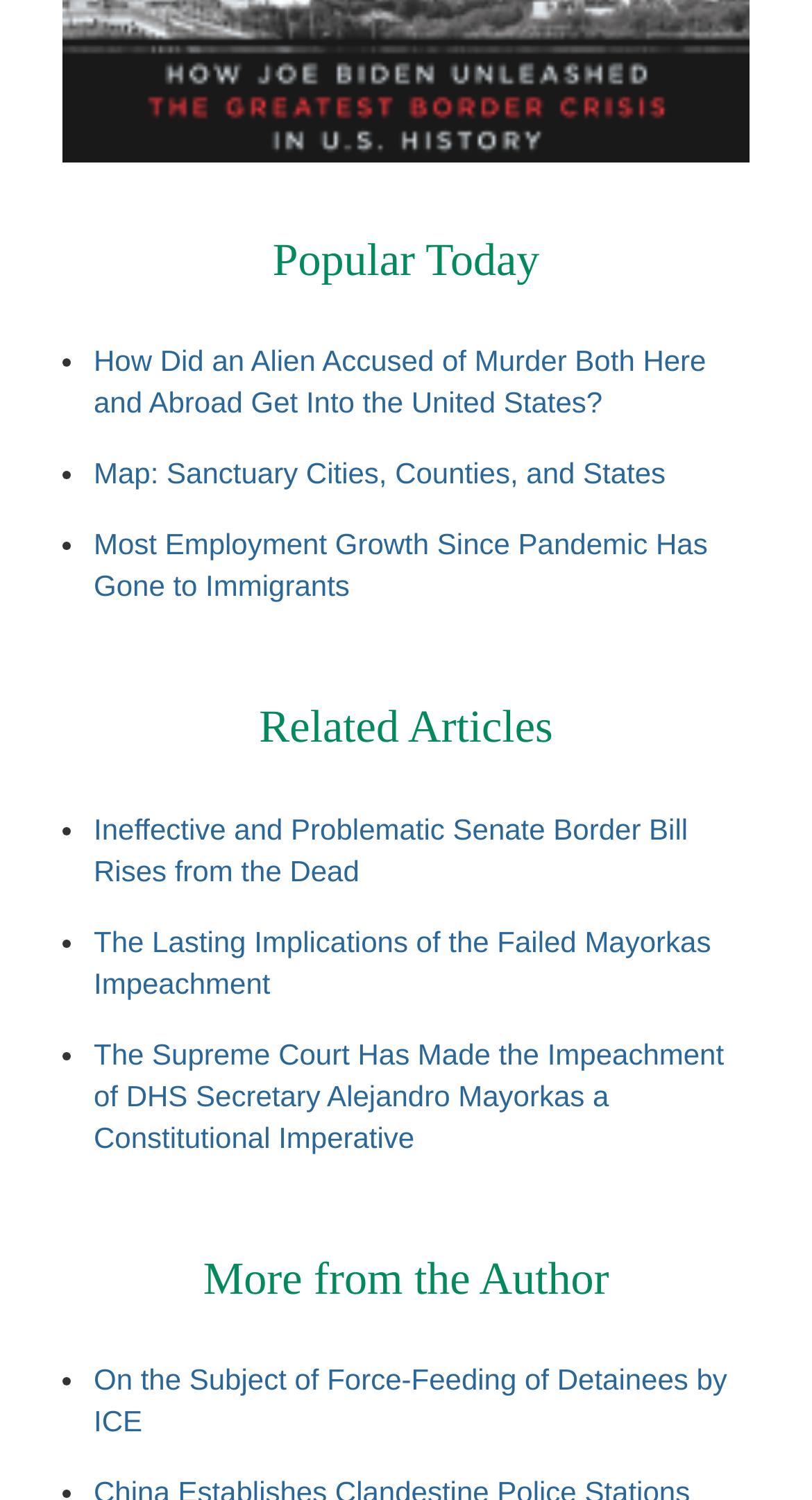What is the last article about?
Look at the screenshot and give a one-word or phrase answer.

Force-feeding of detainees by ICE